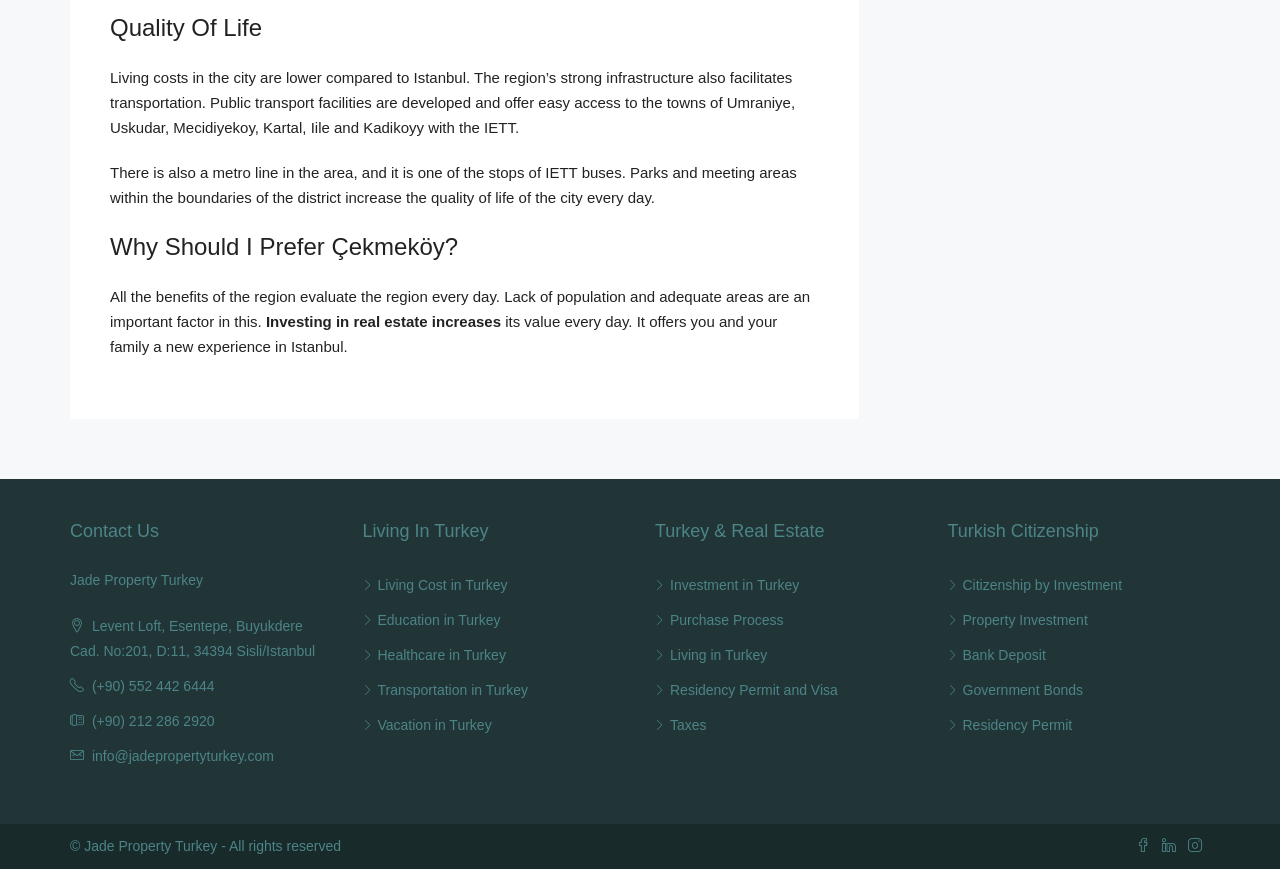Please determine the bounding box coordinates of the element's region to click for the following instruction: "Visit Jade Property Turkey's social media page".

[0.908, 0.964, 0.928, 0.983]